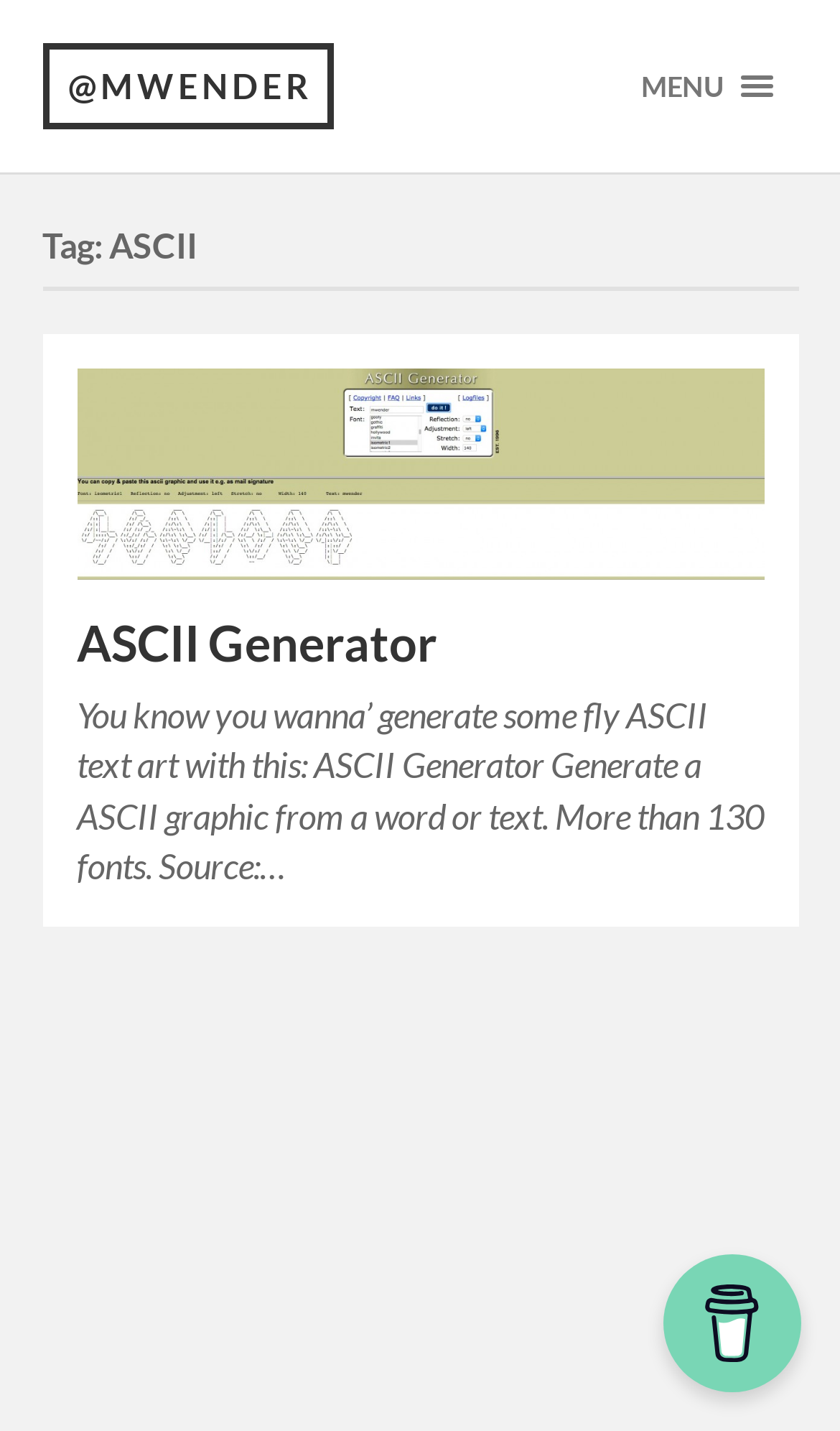Respond to the question below with a single word or phrase:
What is the purpose of the ASCII Generator?

Generate ASCII graphic